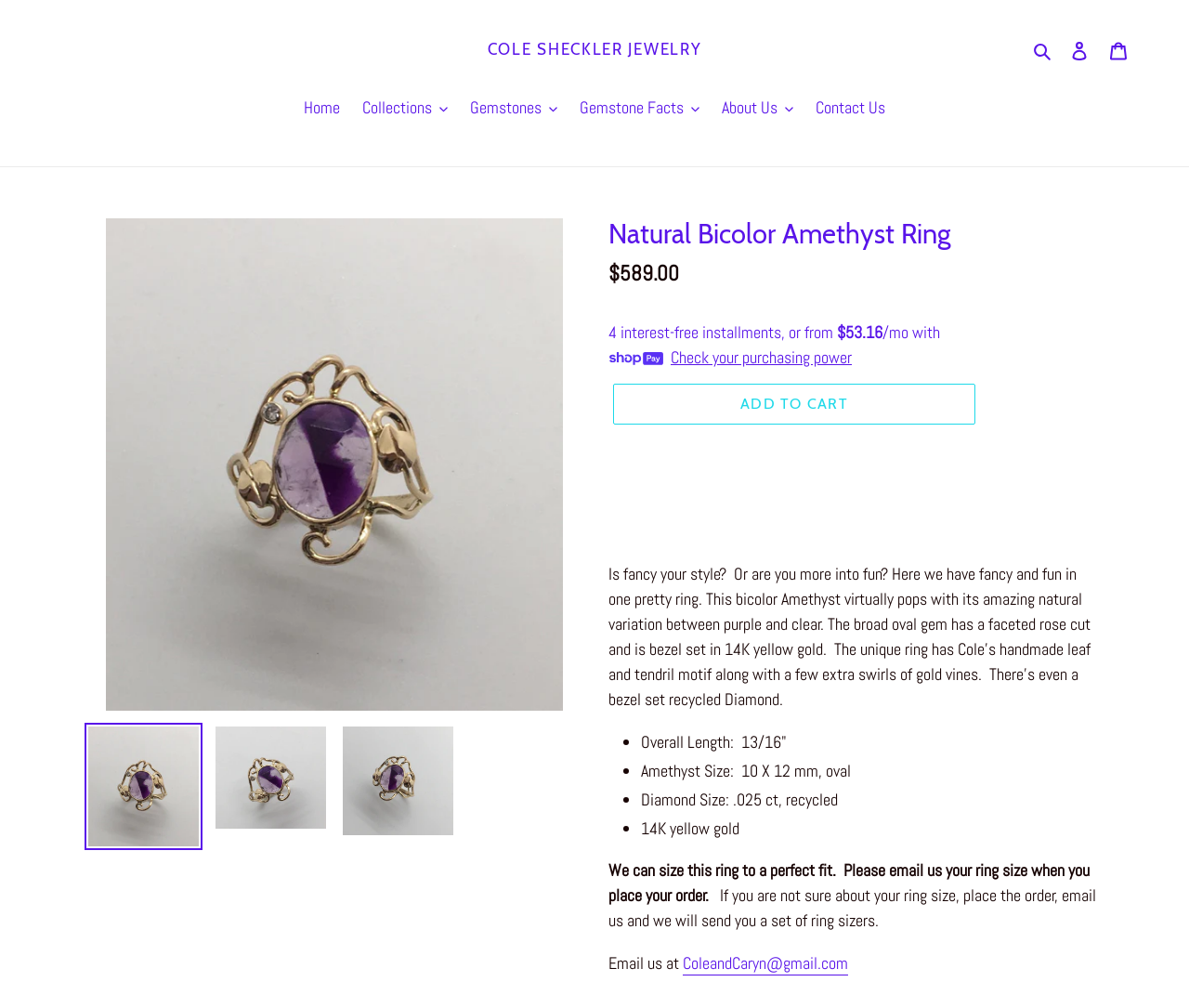Find the bounding box coordinates of the area to click in order to follow the instruction: "Load image into Gallery viewer for the 'unusual bicolor amethyst ring'".

[0.071, 0.717, 0.17, 0.843]